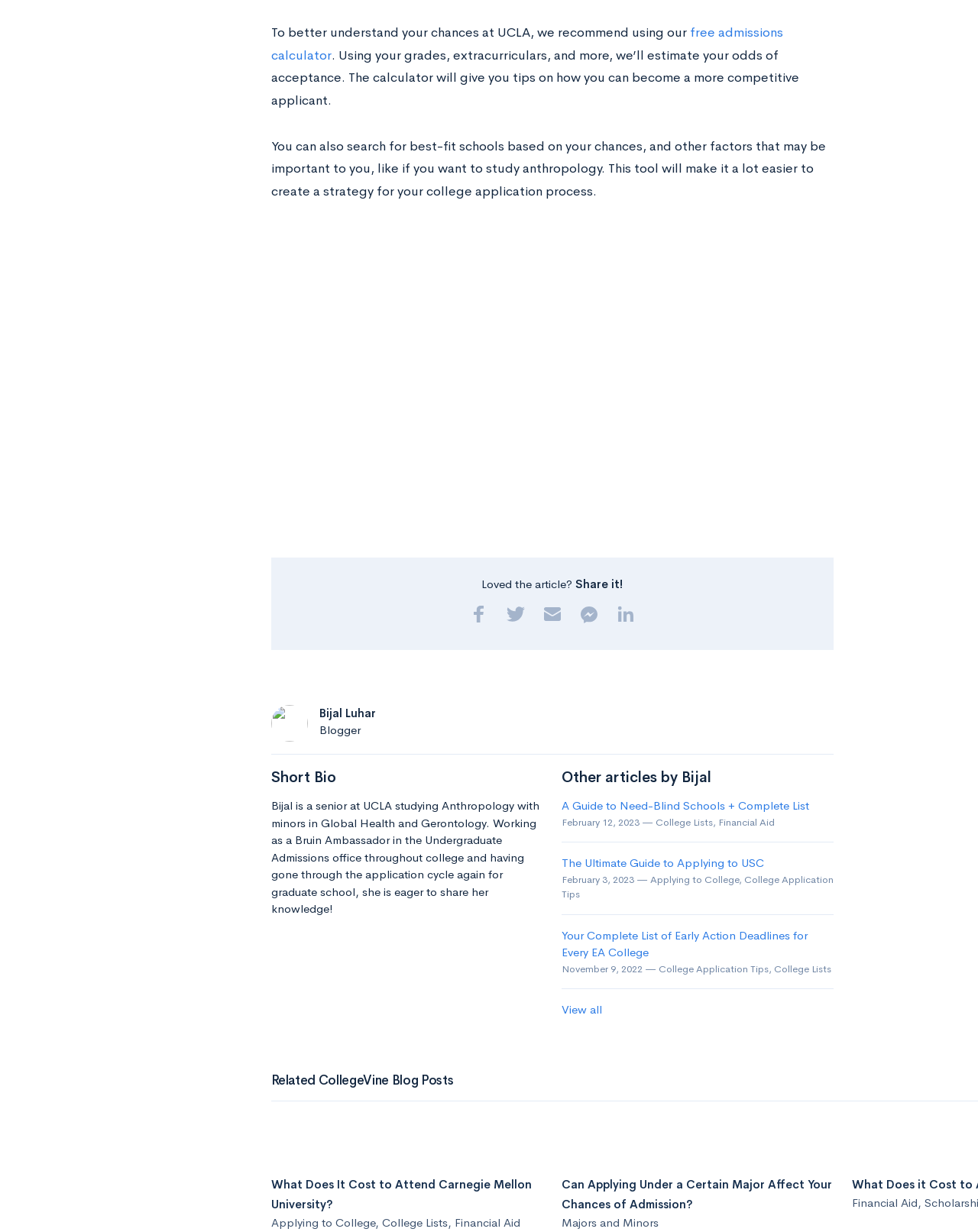Please locate the bounding box coordinates of the element that needs to be clicked to achieve the following instruction: "Search in site". The coordinates should be four float numbers between 0 and 1, i.e., [left, top, right, bottom].

None